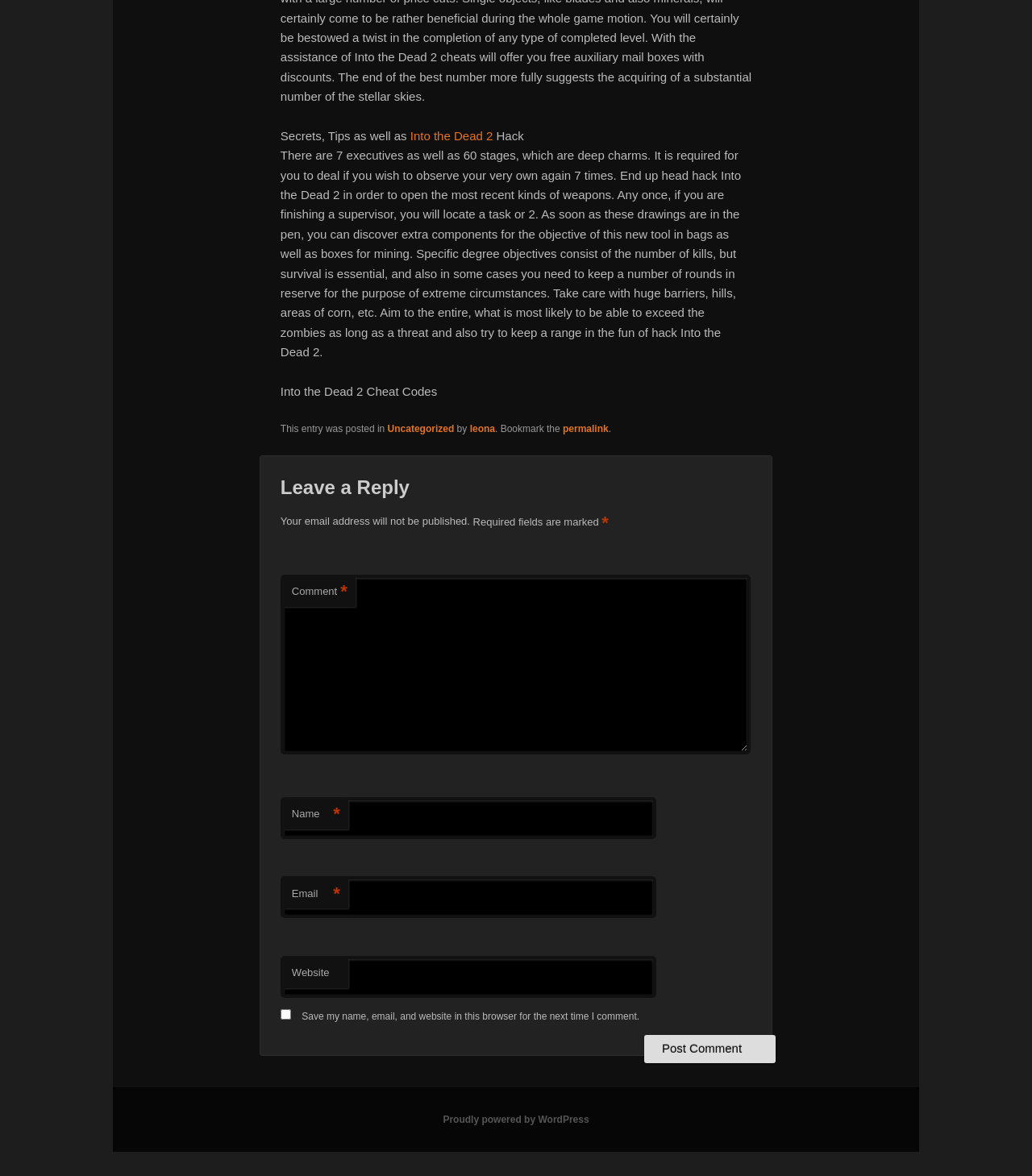From the webpage screenshot, predict the bounding box of the UI element that matches this description: "parent_node: Name name="author"".

[0.272, 0.678, 0.636, 0.713]